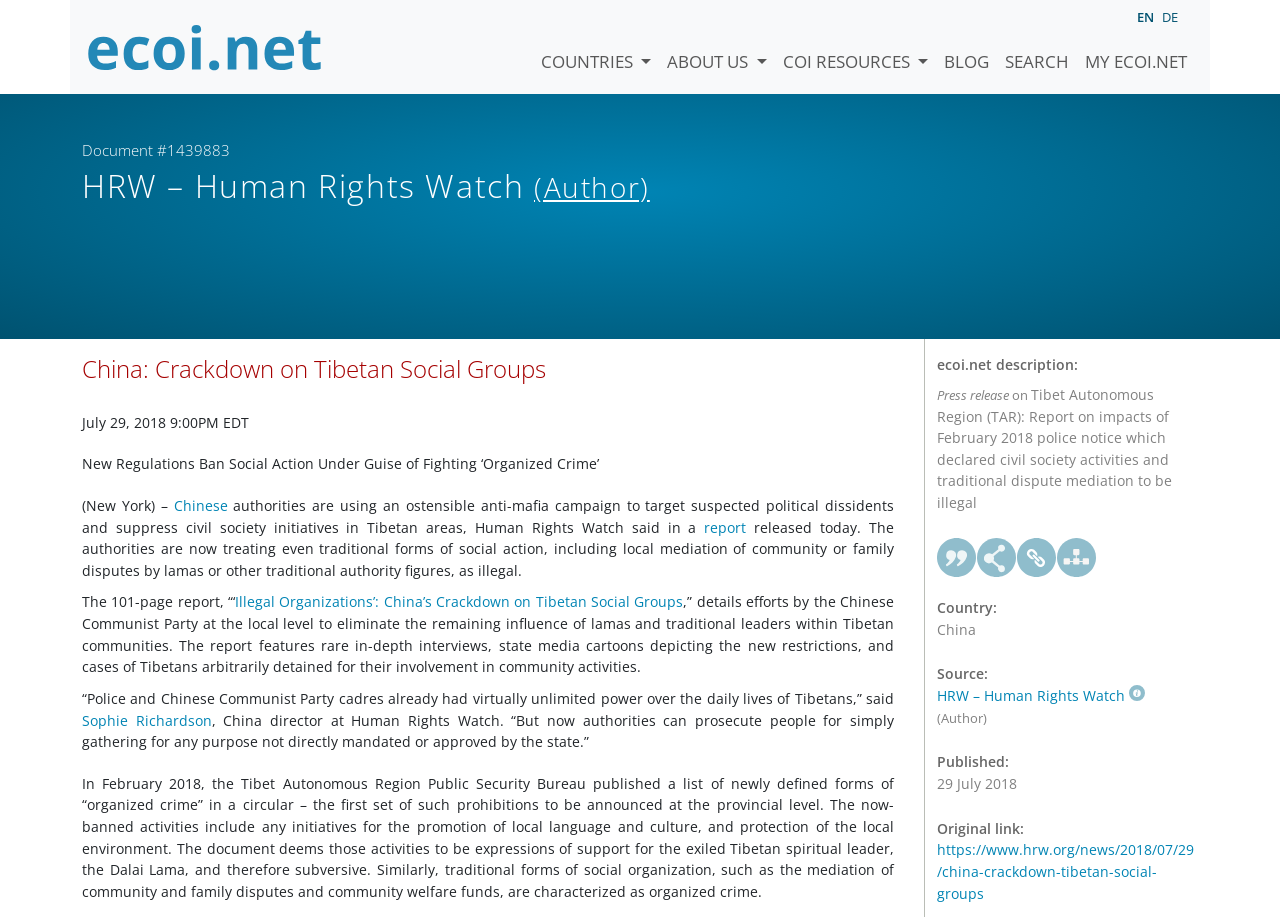Identify the bounding box coordinates of the region that needs to be clicked to carry out this instruction: "Click on the 'SEARCH' link". Provide these coordinates as four float numbers ranging from 0 to 1, i.e., [left, top, right, bottom].

[0.779, 0.021, 0.841, 0.082]